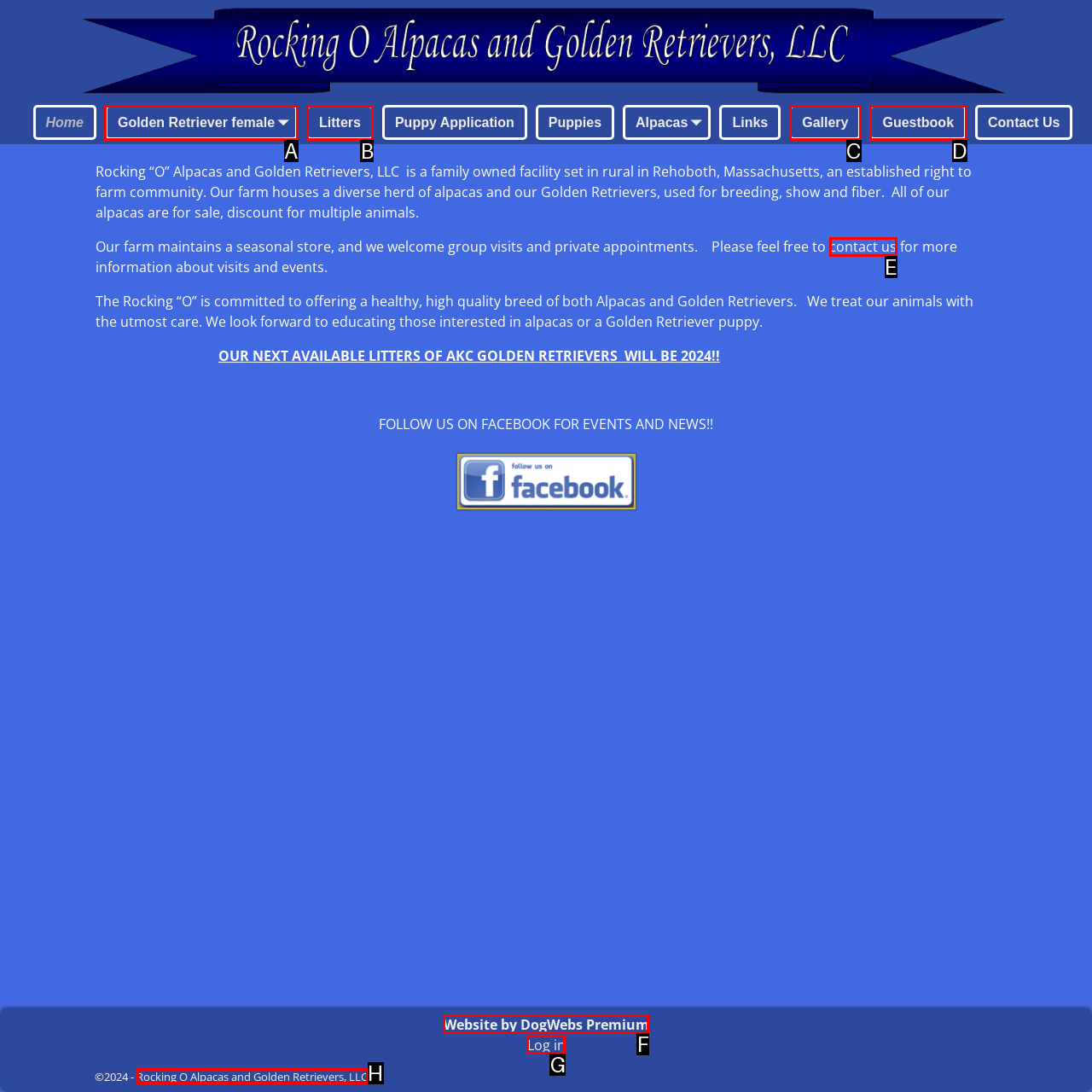Find the option that best fits the description: Litters. Answer with the letter of the option.

B